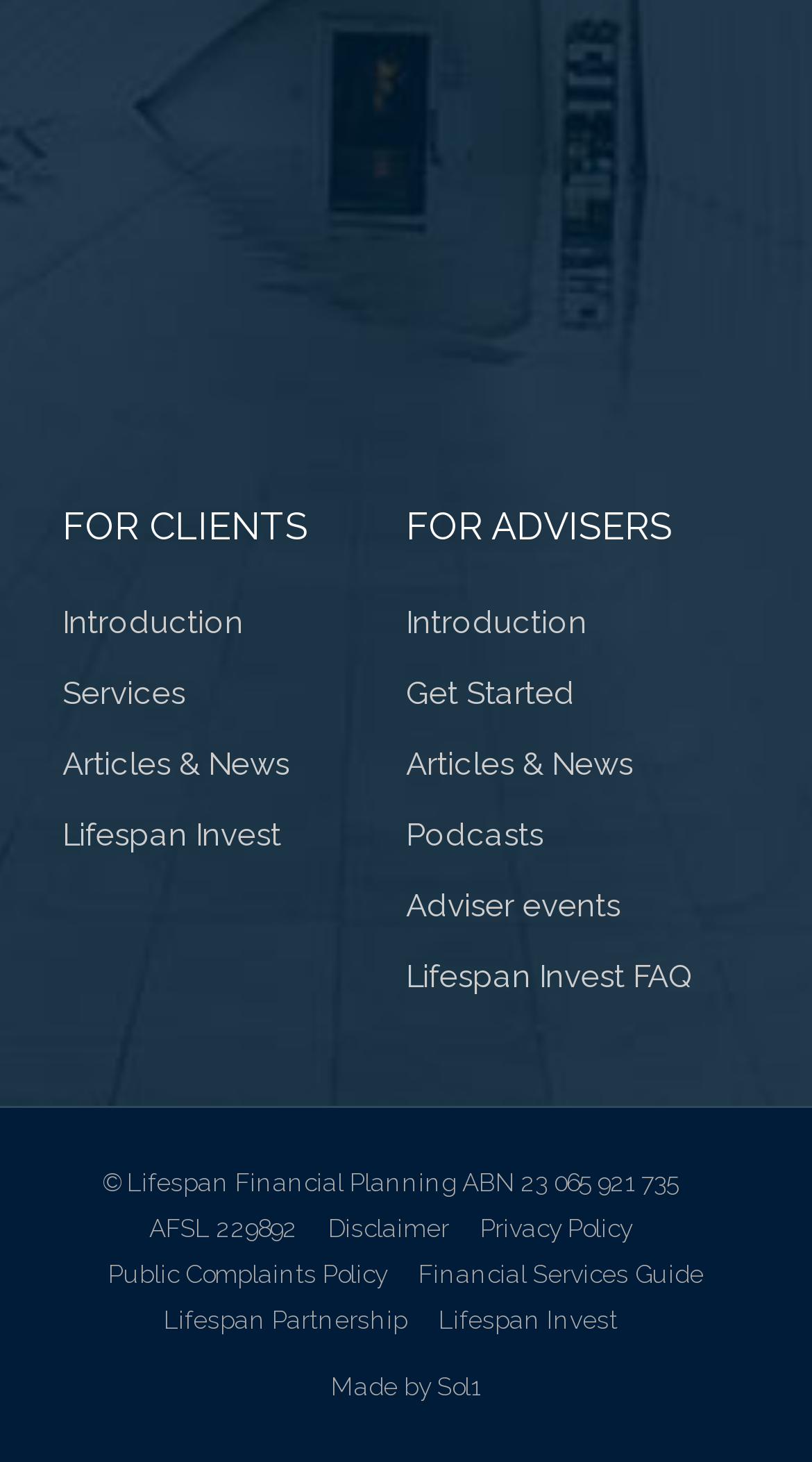Can you identify the bounding box coordinates of the clickable region needed to carry out this instruction: 'View Articles & News for advisers'? The coordinates should be four float numbers within the range of 0 to 1, stated as [left, top, right, bottom].

[0.5, 0.498, 0.923, 0.547]